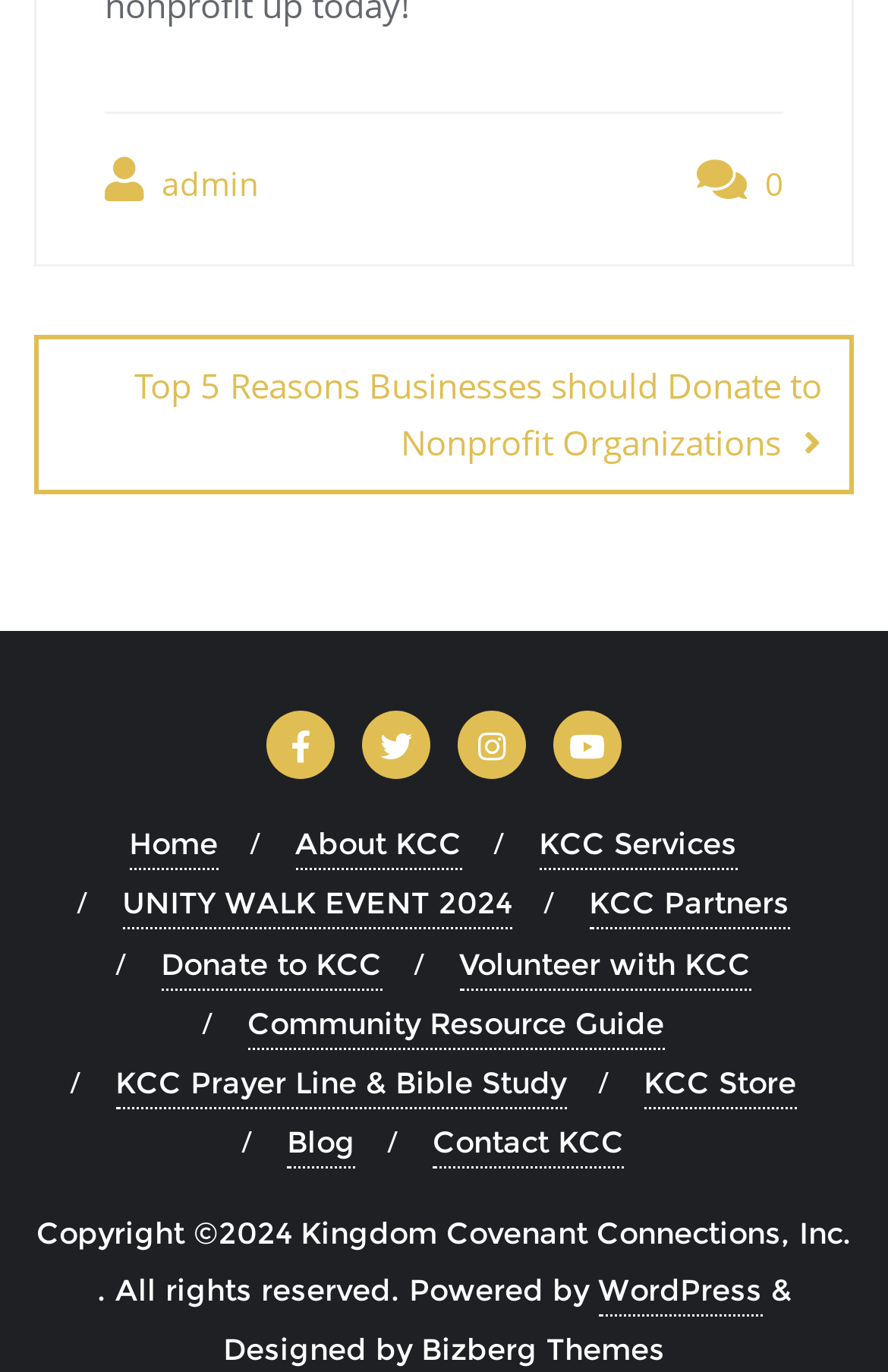Please specify the bounding box coordinates of the region to click in order to perform the following instruction: "Purchase a subscription".

None